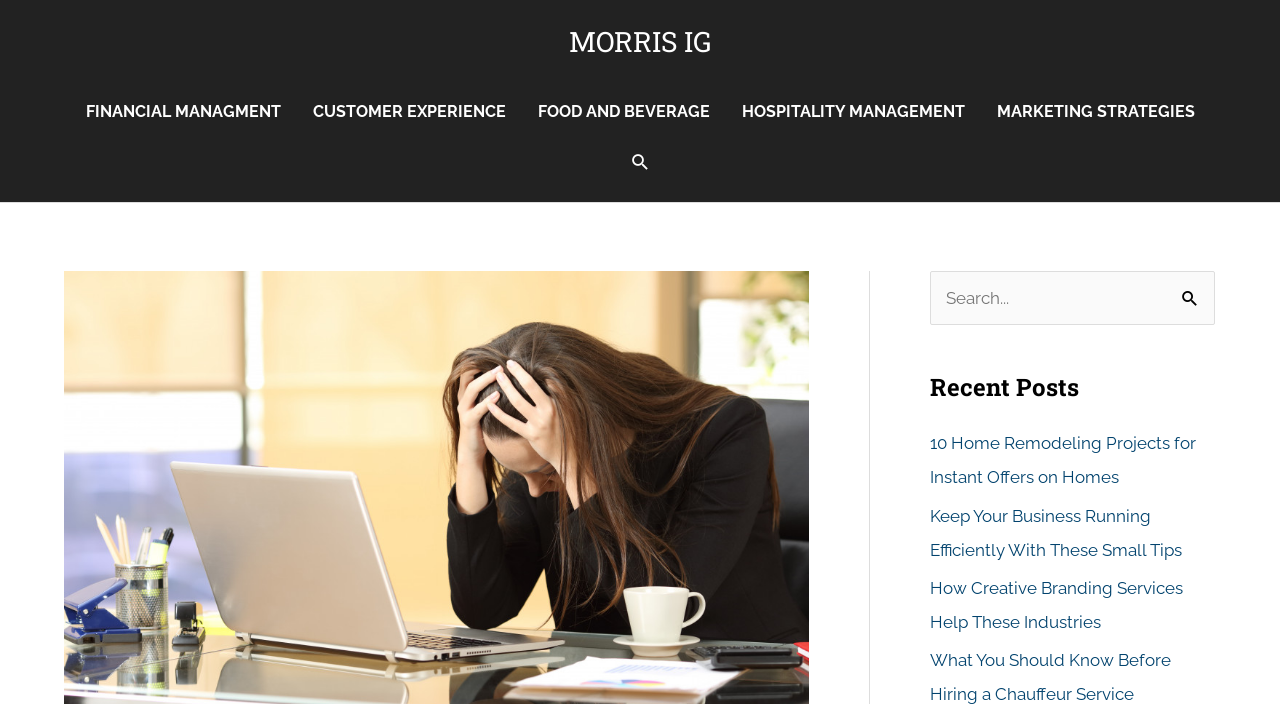Identify the bounding box coordinates of the part that should be clicked to carry out this instruction: "Read the 10 Home Remodeling Projects for Instant Offers on Homes post".

[0.727, 0.616, 0.935, 0.692]